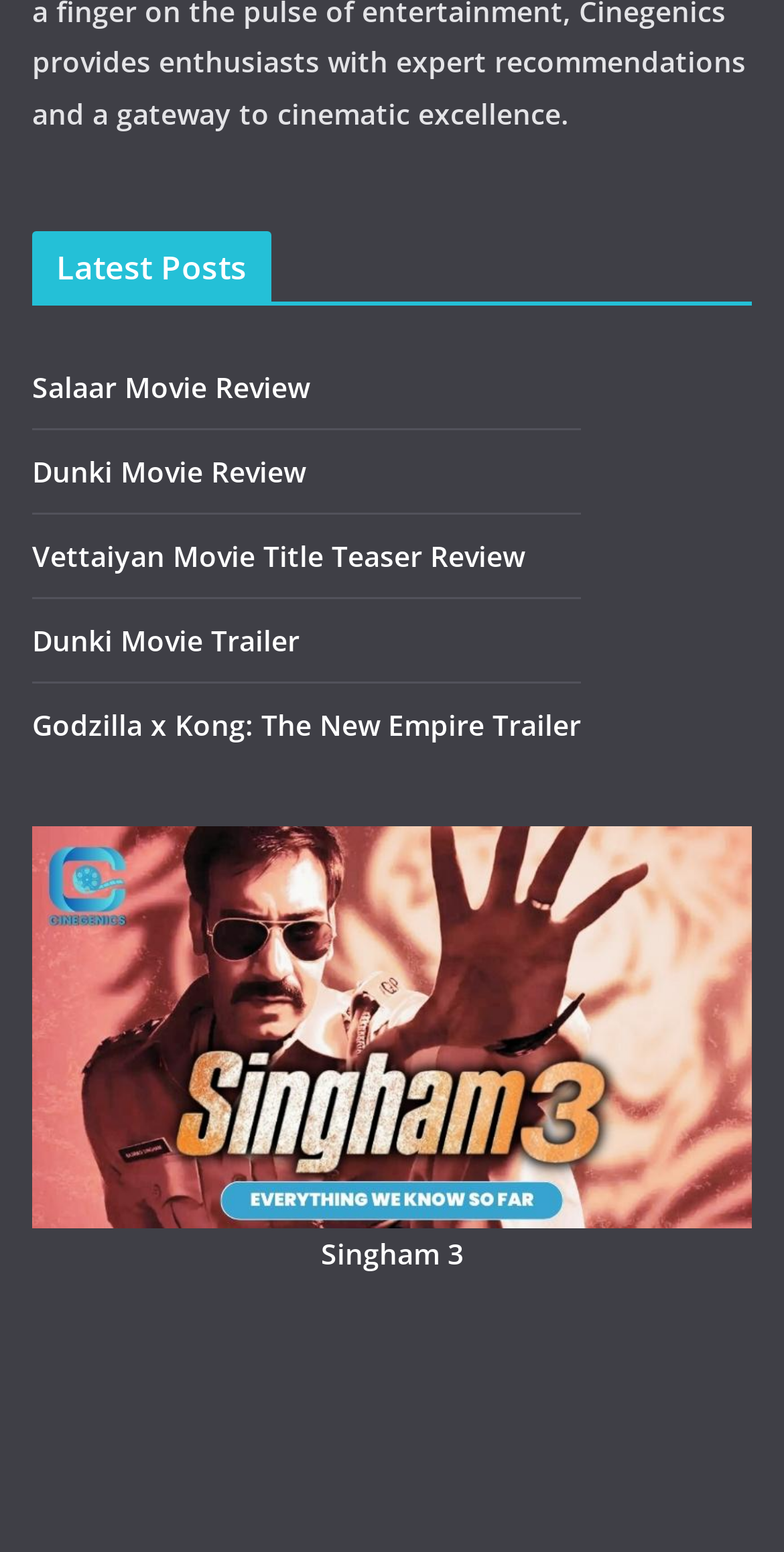Using the provided description: "Singham 3", find the bounding box coordinates of the corresponding UI element. The output should be four float numbers between 0 and 1, in the format [left, top, right, bottom].

[0.409, 0.795, 0.591, 0.819]